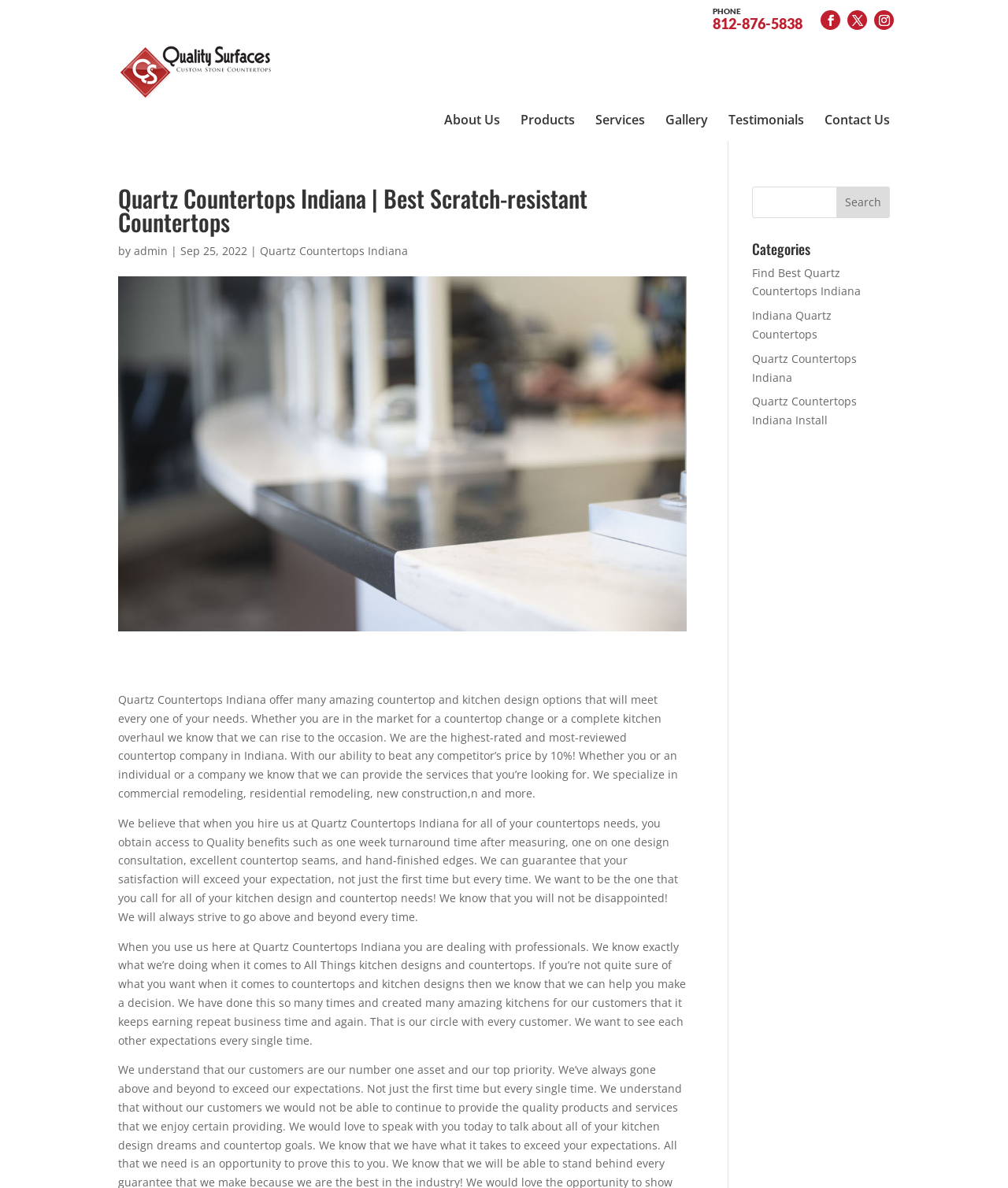Highlight the bounding box coordinates of the region I should click on to meet the following instruction: "Click on the About Us link".

[0.441, 0.038, 0.496, 0.048]